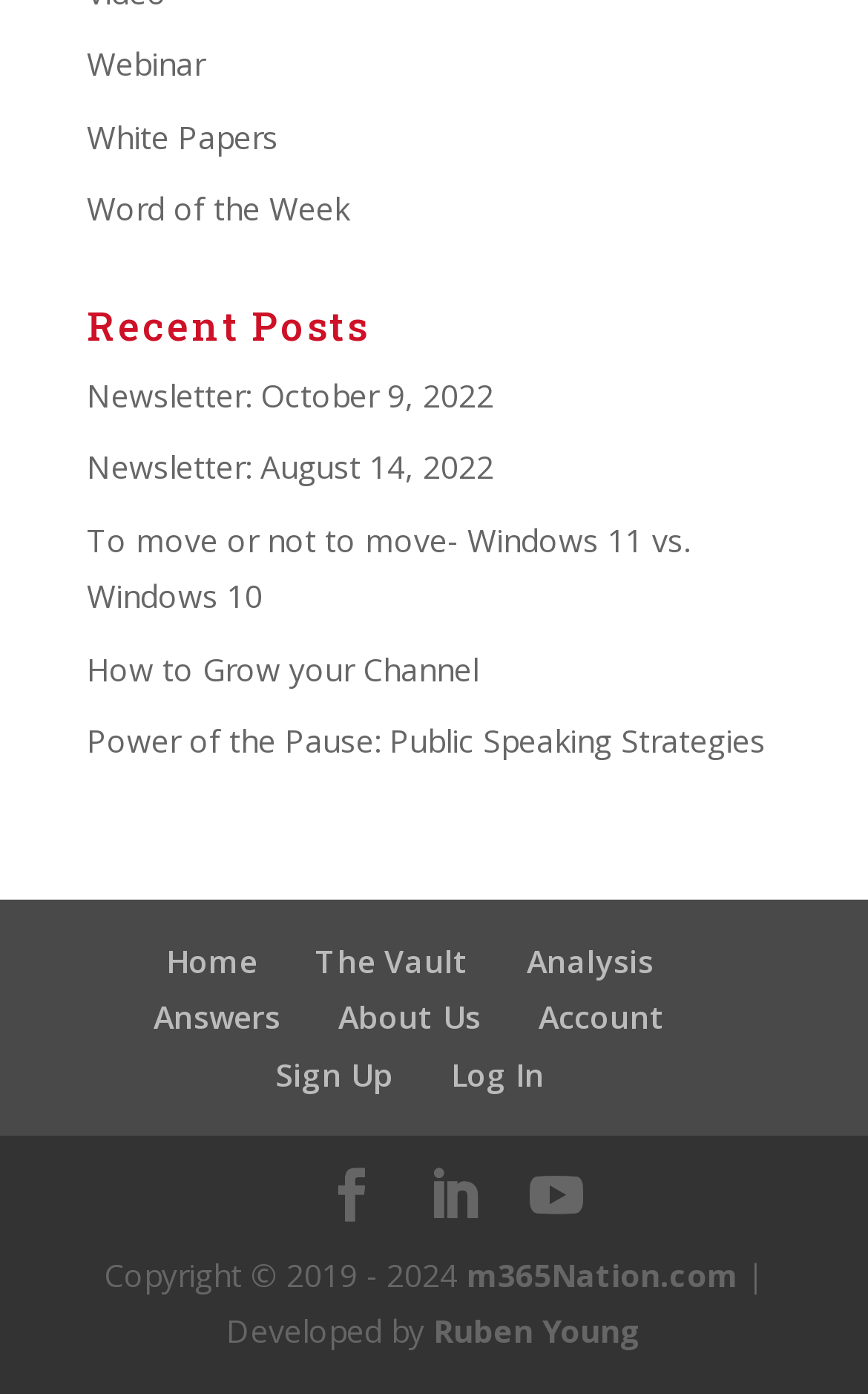How many links are there in the 'Recent Posts' section?
Please provide a detailed and thorough answer to the question.

I counted the number of links under the 'Recent Posts' heading and found 5 links.